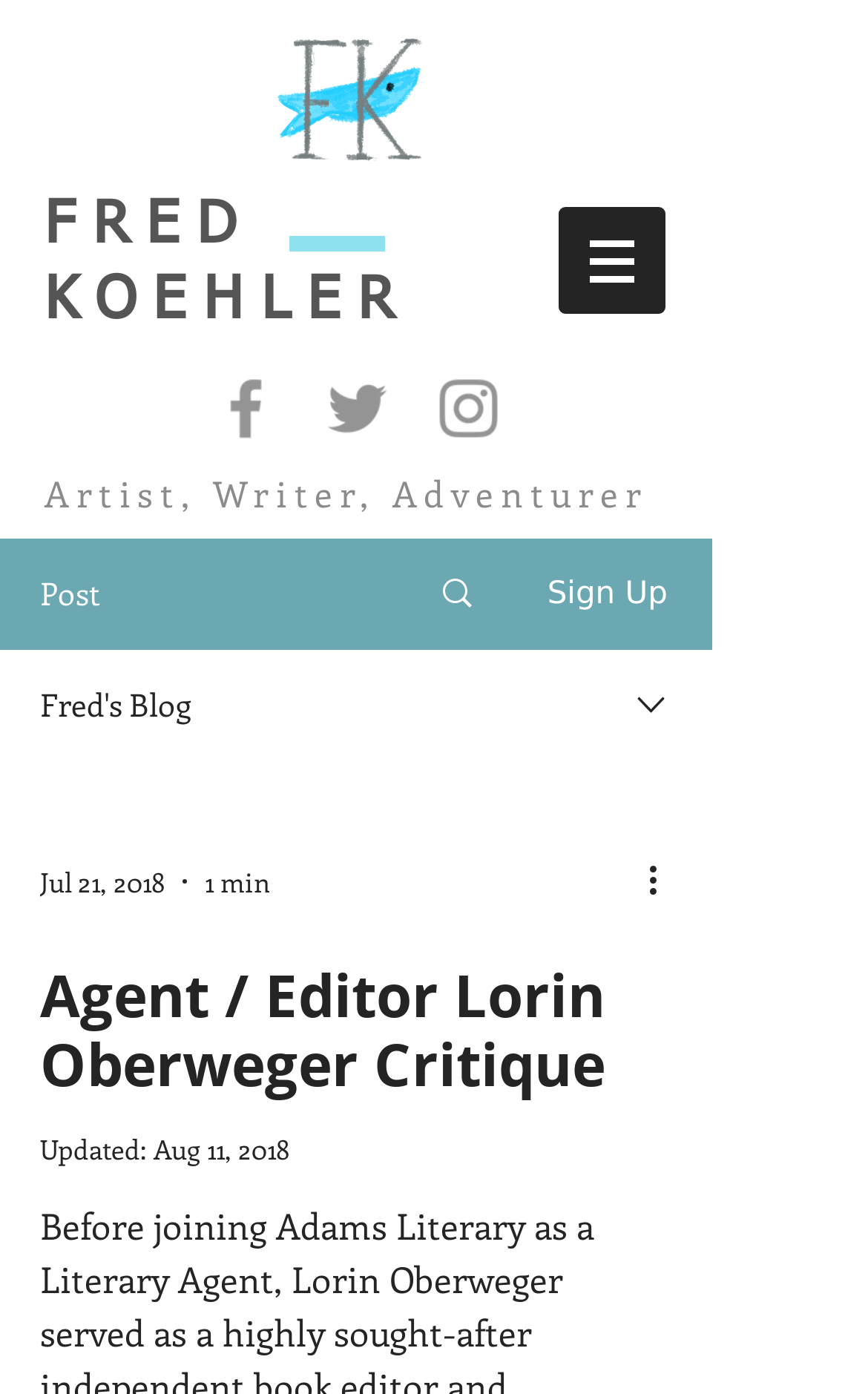What is the text next to the 'Post' button?
Refer to the image and give a detailed response to the question.

The 'Post' button is located at the top of the webpage, and next to it is a static text element with the text 'Sign Up'. This can be found by examining the elements in the social bar.